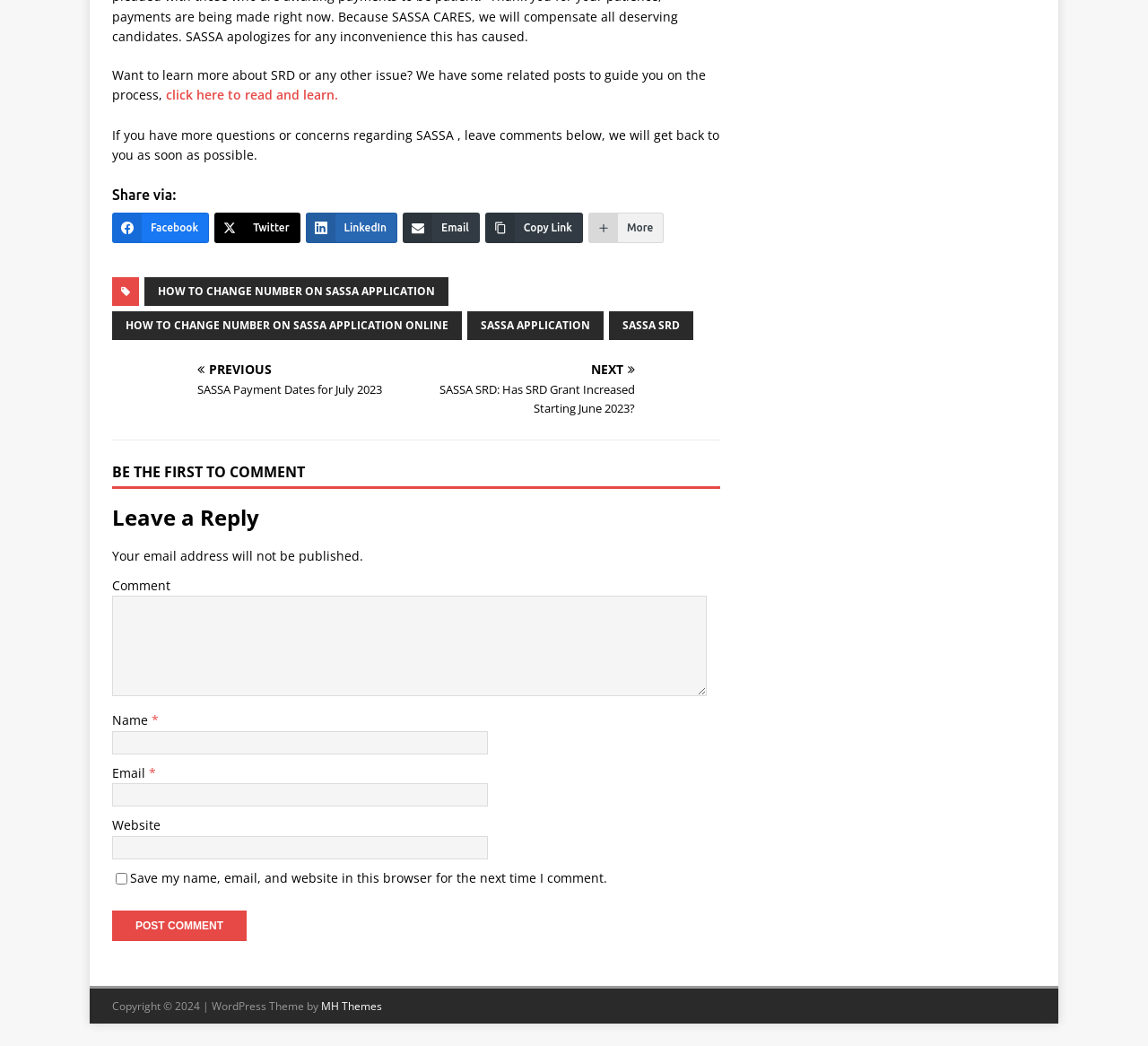Could you specify the bounding box coordinates for the clickable section to complete the following instruction: "Visit the MH Themes website"?

[0.28, 0.954, 0.333, 0.969]